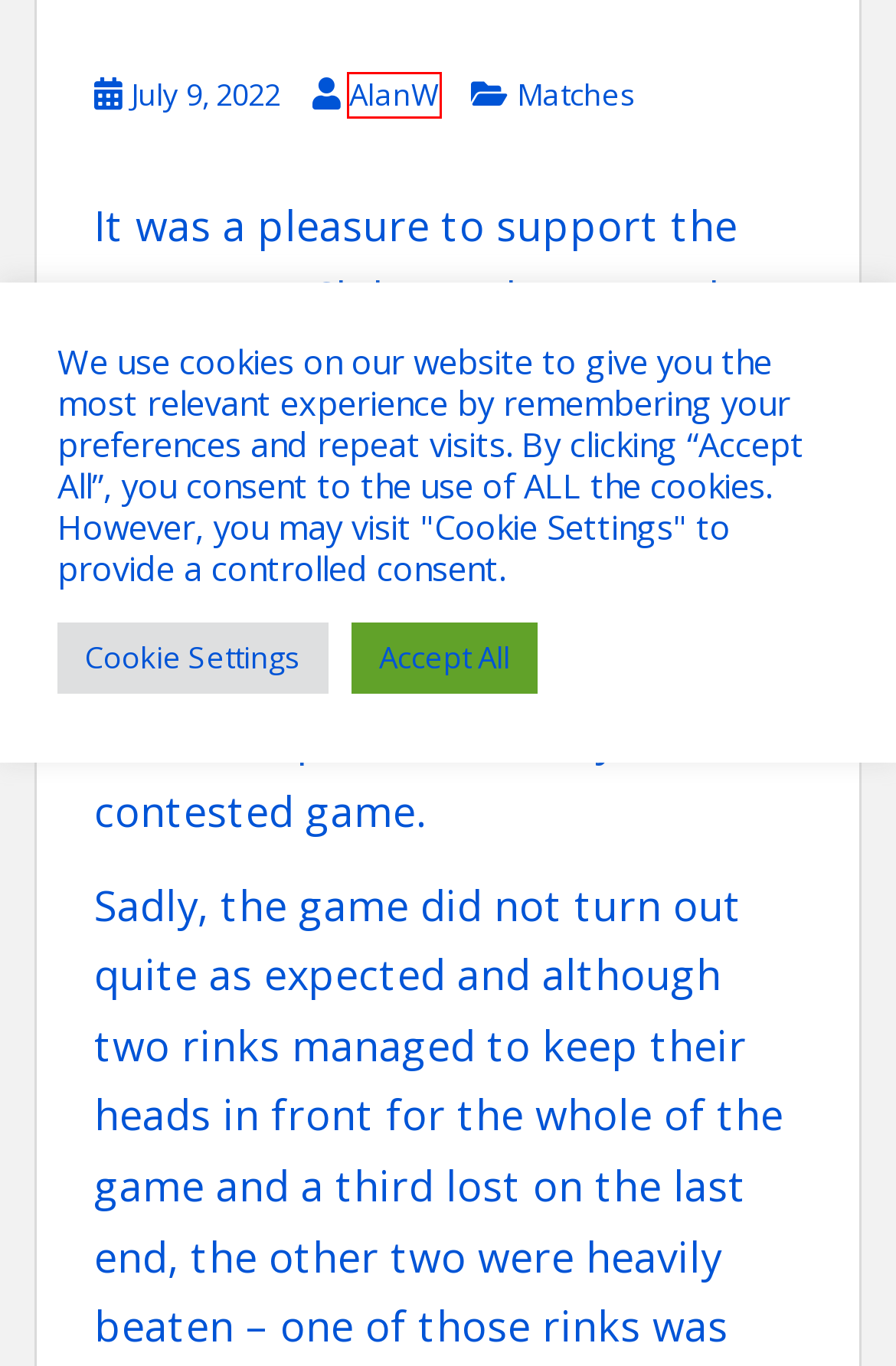You are presented with a screenshot of a webpage that includes a red bounding box around an element. Determine which webpage description best matches the page that results from clicking the element within the red bounding box. Here are the candidates:
A. Blog Tool, Publishing Platform, and CMS – WordPress.org
B. Match Report – Felbridge BC – 31 May 2022 – The Banks Bowling Association
C. BBA Adopts Team Shirts – The Banks Bowling Association
D. Matches – The Banks Bowling Association
E. Match Reports – The Banks Bowling Association
F. Felbridge BC – May 30th – The Banks Bowling Association
G. Match Report – Horsham BC – 1July22 – The Banks Bowling Association
H. AlanW – The Banks Bowling Association

H